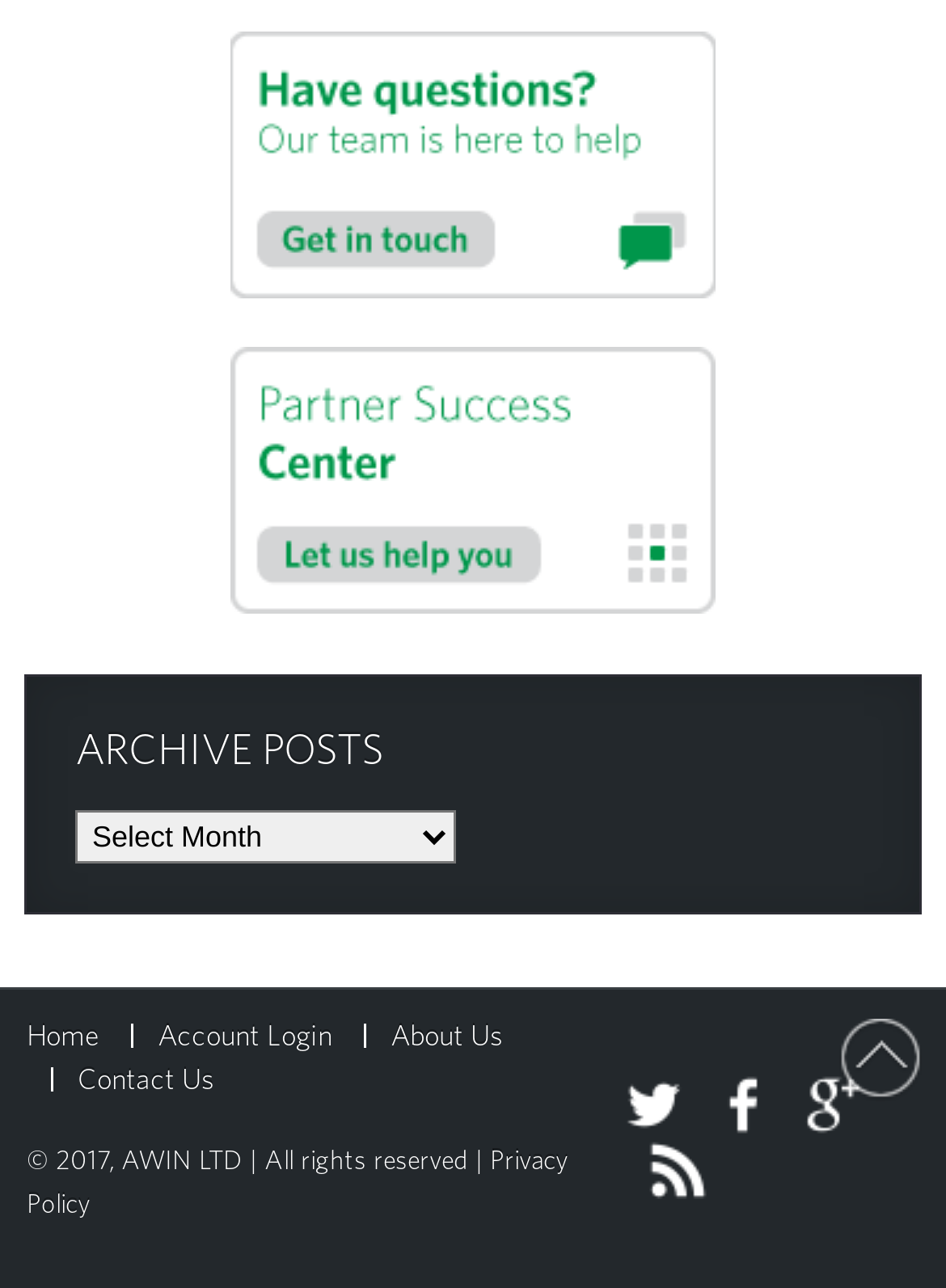Can you determine the bounding box coordinates of the area that needs to be clicked to fulfill the following instruction: "go to questions contact us"?

[0.244, 0.206, 0.756, 0.236]